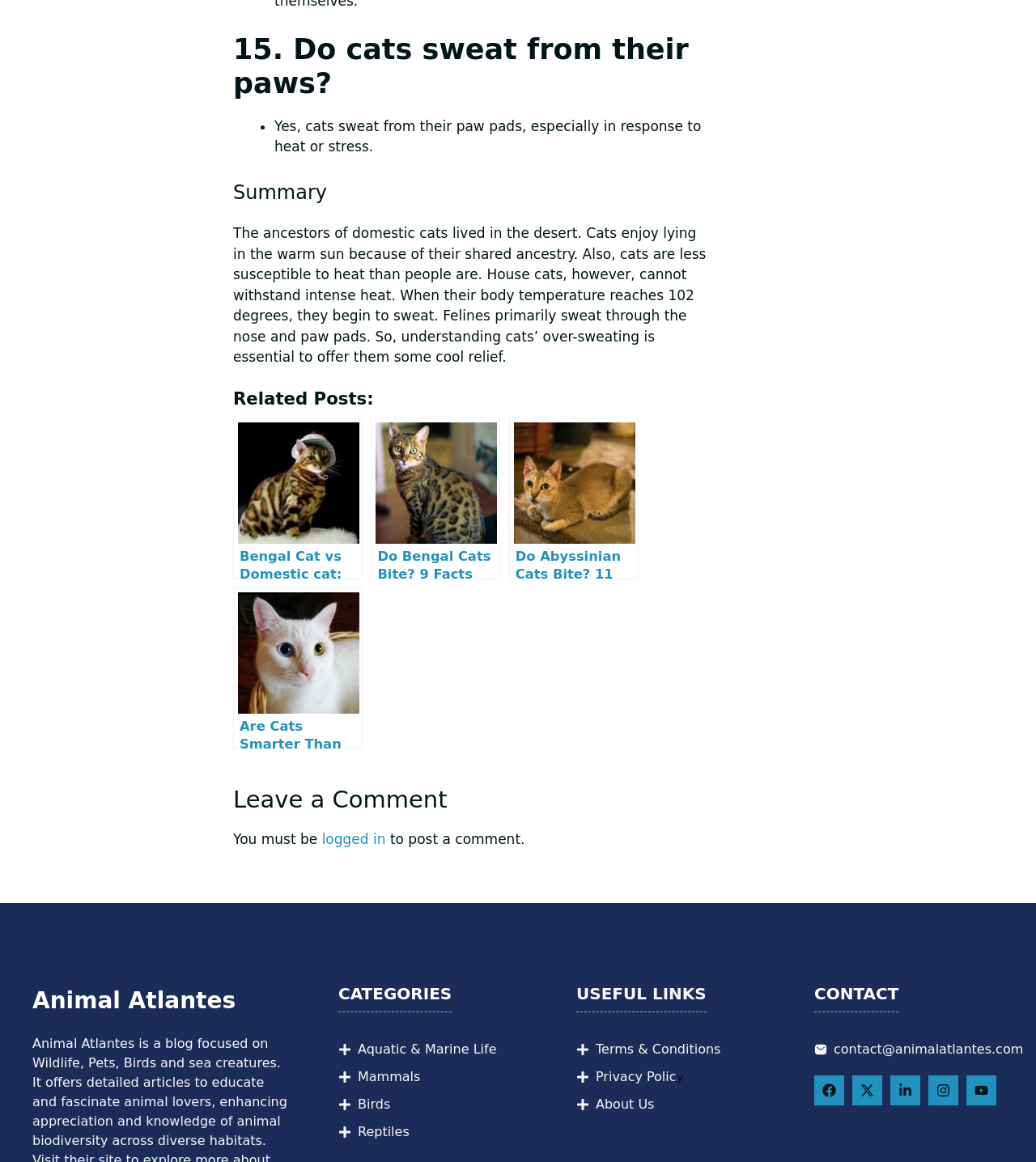Using the image as a reference, answer the following question in as much detail as possible:
What is the name of the website?

The webpage has a link at the bottom with the text 'Animal Atlantes', which is likely the name of the website. This link is separate from the other links and categories, suggesting that it is the website's title or logo.